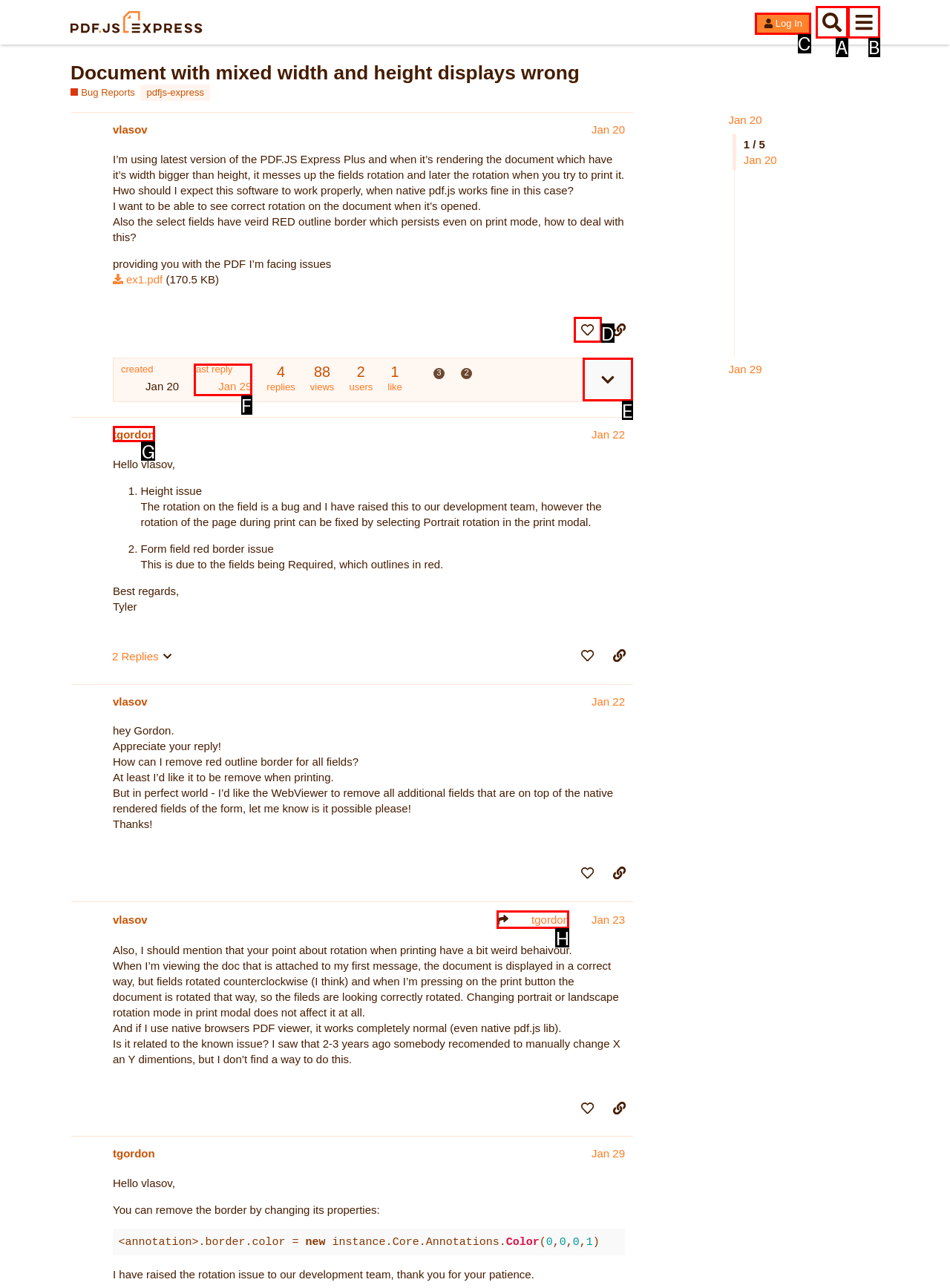Choose the HTML element that should be clicked to achieve this task: Like the post by vlasov
Respond with the letter of the correct choice.

D